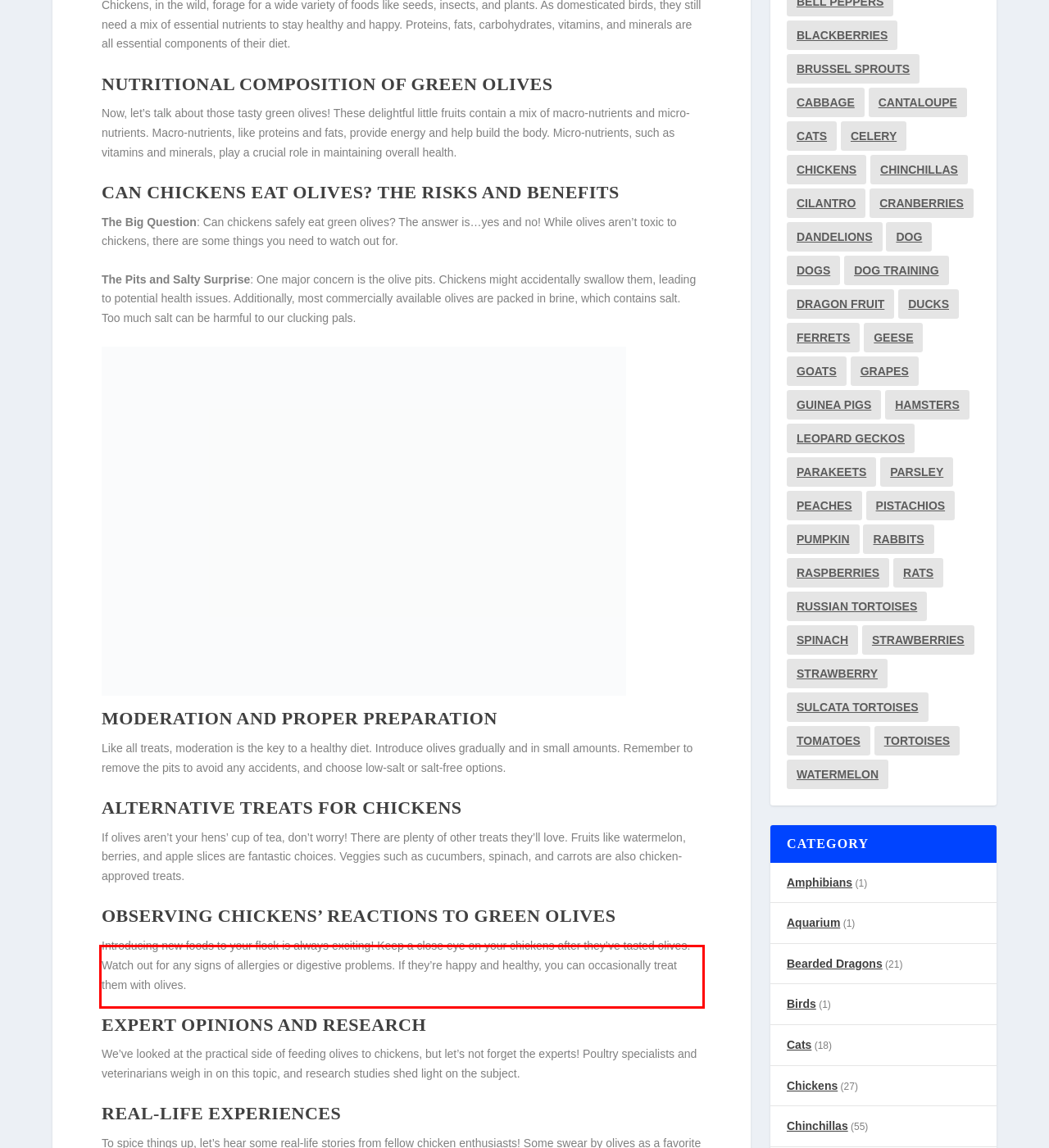In the screenshot of the webpage, find the red bounding box and perform OCR to obtain the text content restricted within this red bounding box.

Introducing new foods to your flock is always exciting! Keep a close eye on your chickens after they’ve tasted olives. Watch out for any signs of allergies or digestive problems. If they’re happy and healthy, you can occasionally treat them with olives.